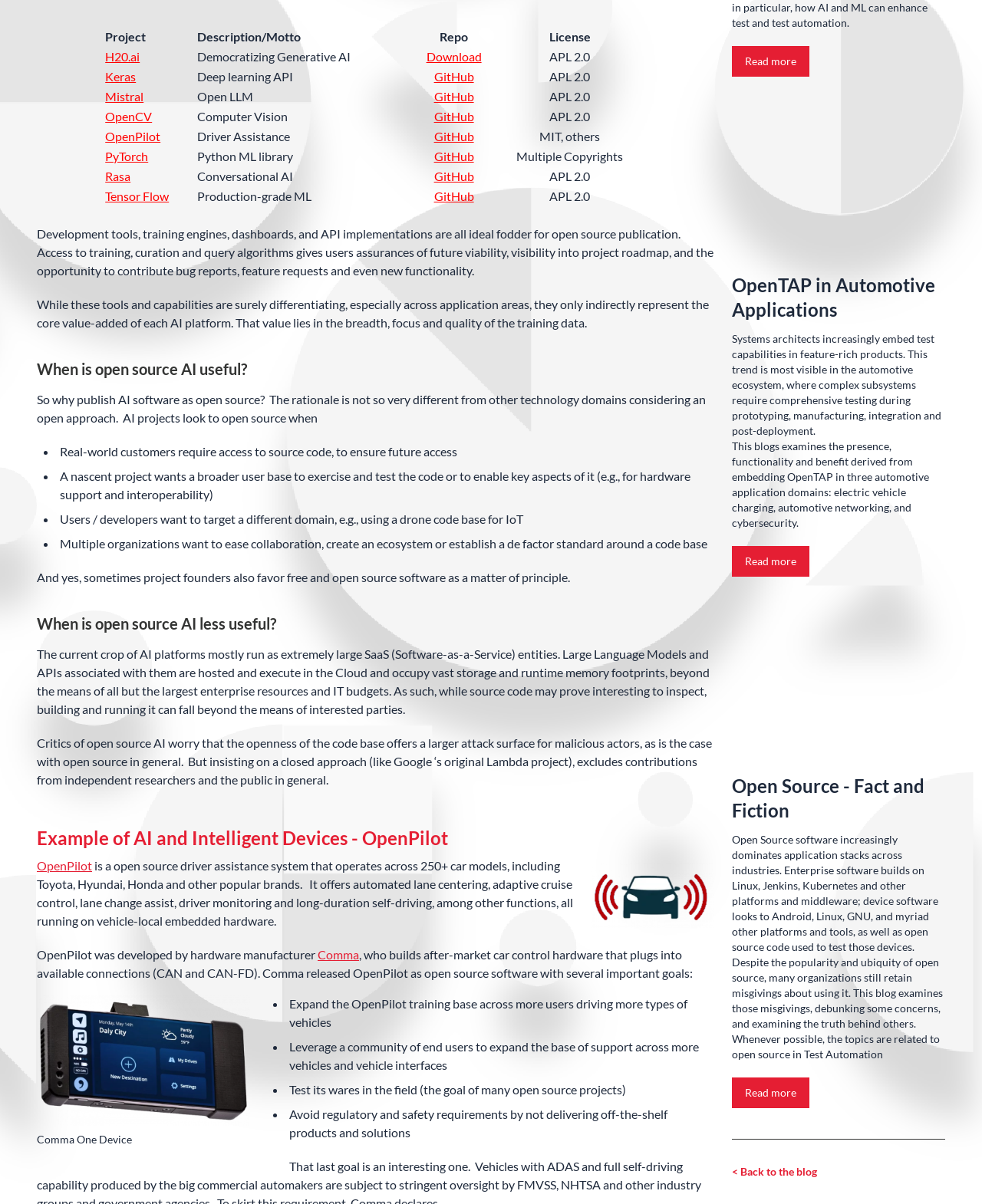Find the bounding box coordinates for the area you need to click to carry out the instruction: "Click on the 'Mistral' link". The coordinates should be four float numbers between 0 and 1, indicated as [left, top, right, bottom].

[0.107, 0.074, 0.146, 0.086]